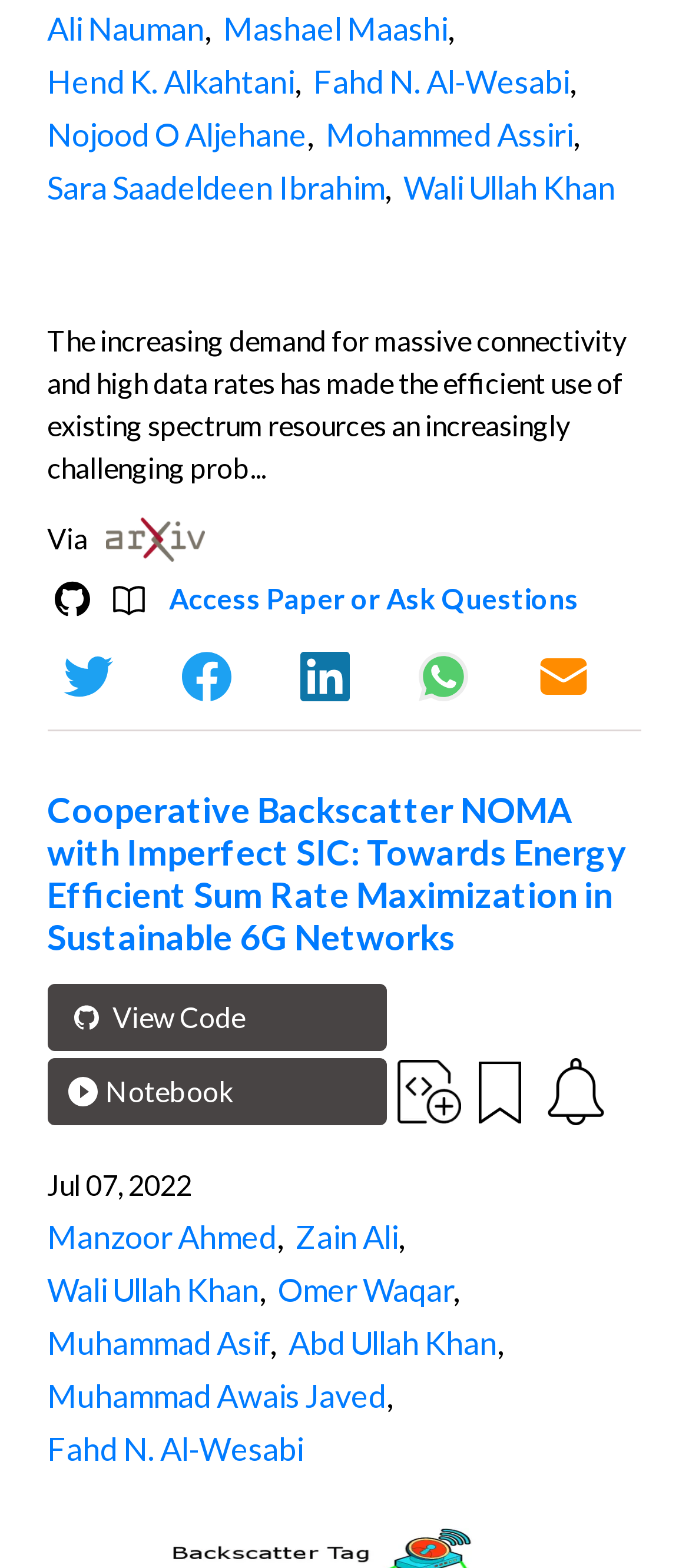Find the bounding box coordinates corresponding to the UI element with the description: "Hend K. Alkahtani". The coordinates should be formatted as [left, top, right, bottom], with values as floats between 0 and 1.

[0.068, 0.039, 0.427, 0.064]